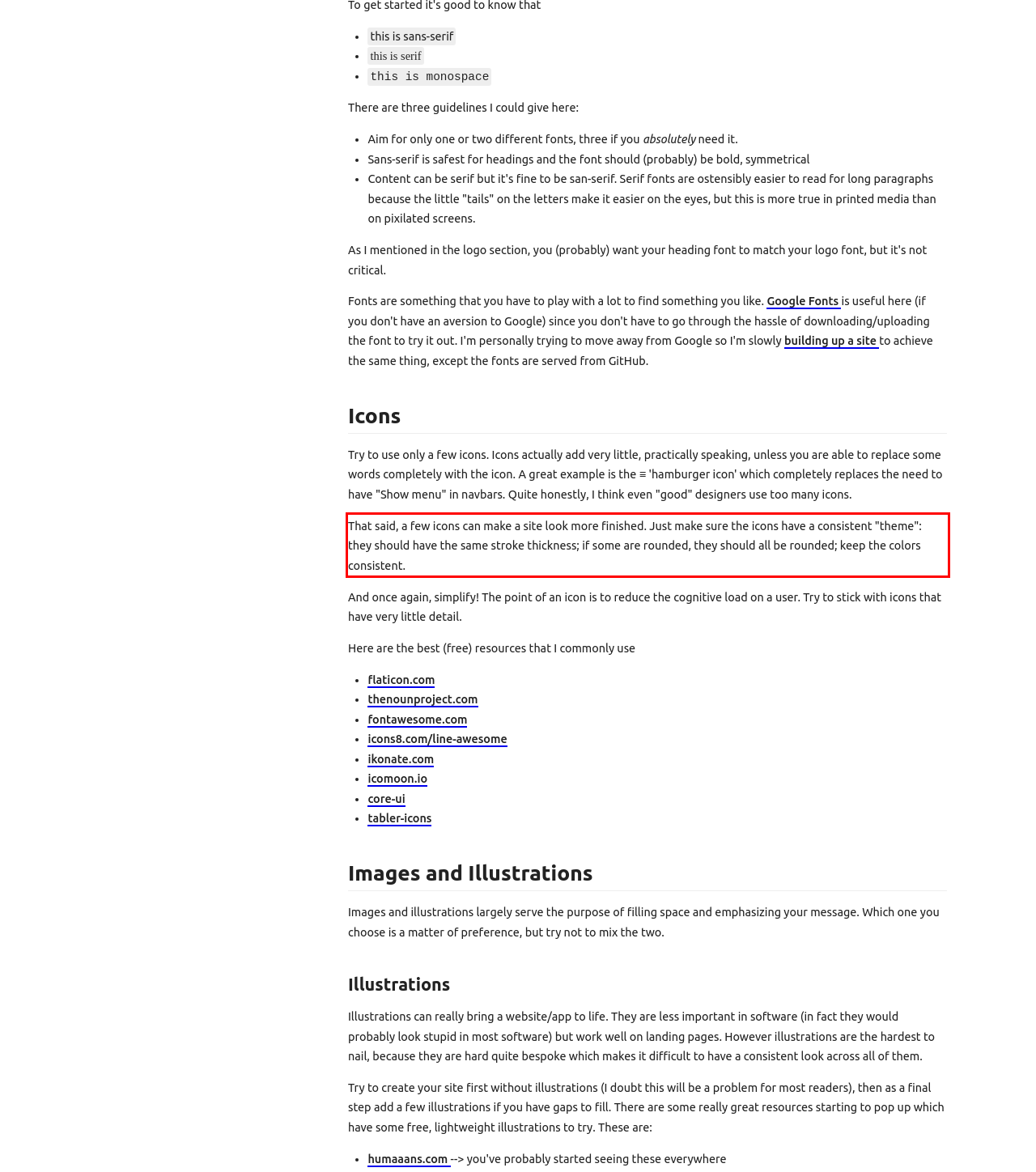Look at the screenshot of the webpage, locate the red rectangle bounding box, and generate the text content that it contains.

That said, a few icons can make a site look more finished. Just make sure the icons have a consistent "theme": they should have the same stroke thickness; if some are rounded, they should all be rounded; keep the colors consistent.